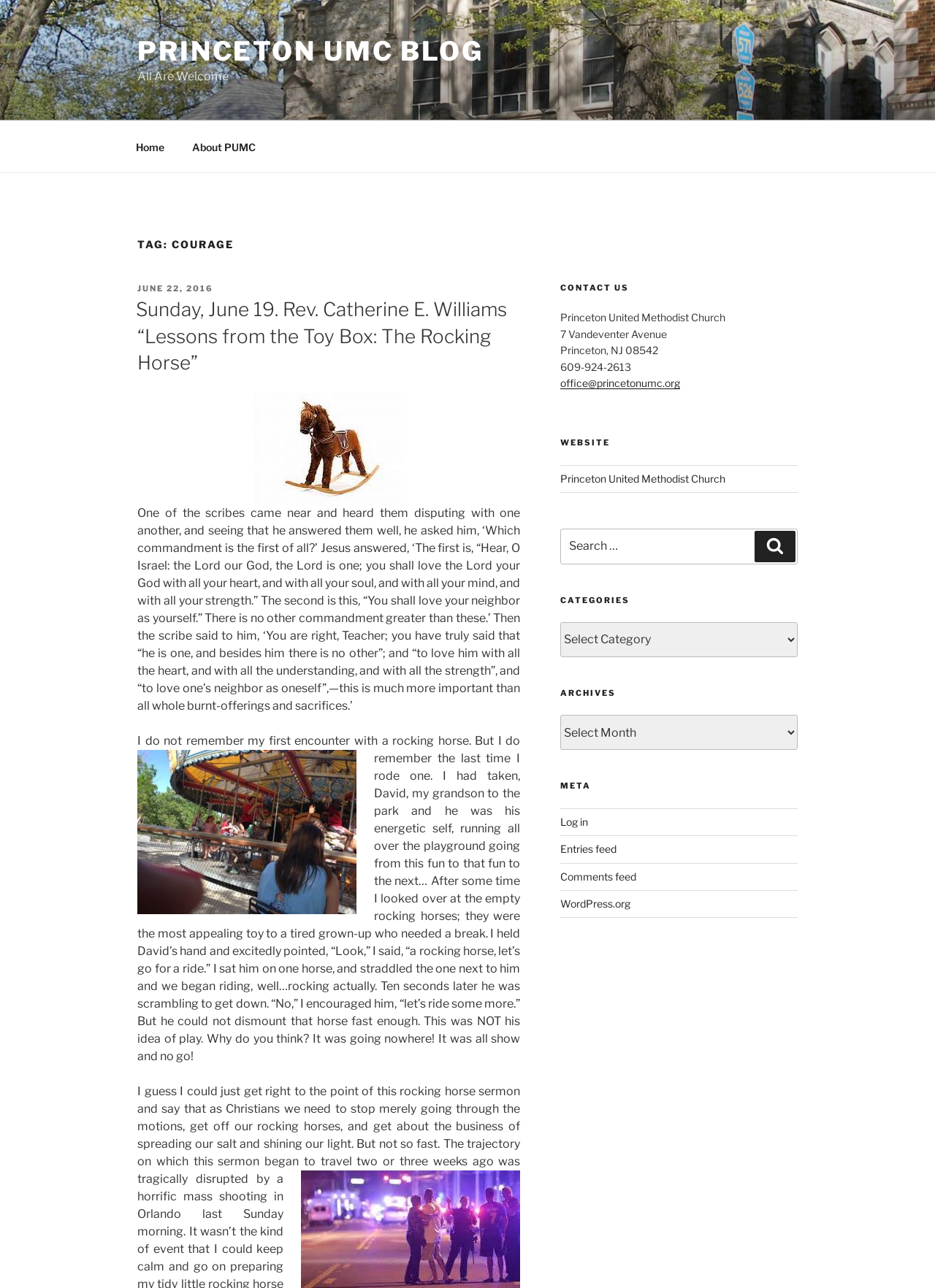Locate the bounding box coordinates of the element that should be clicked to fulfill the instruction: "Contact Princeton United Methodist Church".

[0.599, 0.242, 0.775, 0.251]